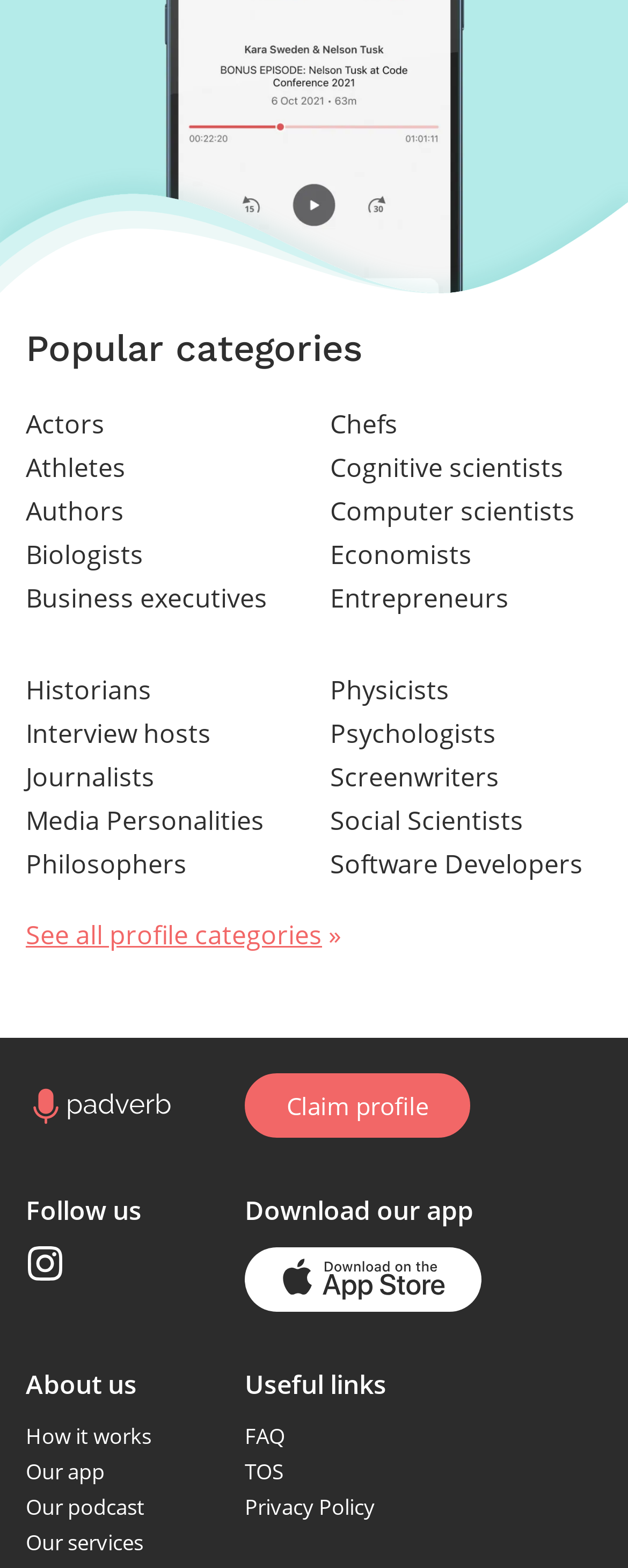Respond to the following query with just one word or a short phrase: 
What is the name of the section that contains links to 'FAQ', 'TOS', and 'Privacy Policy'?

Useful links